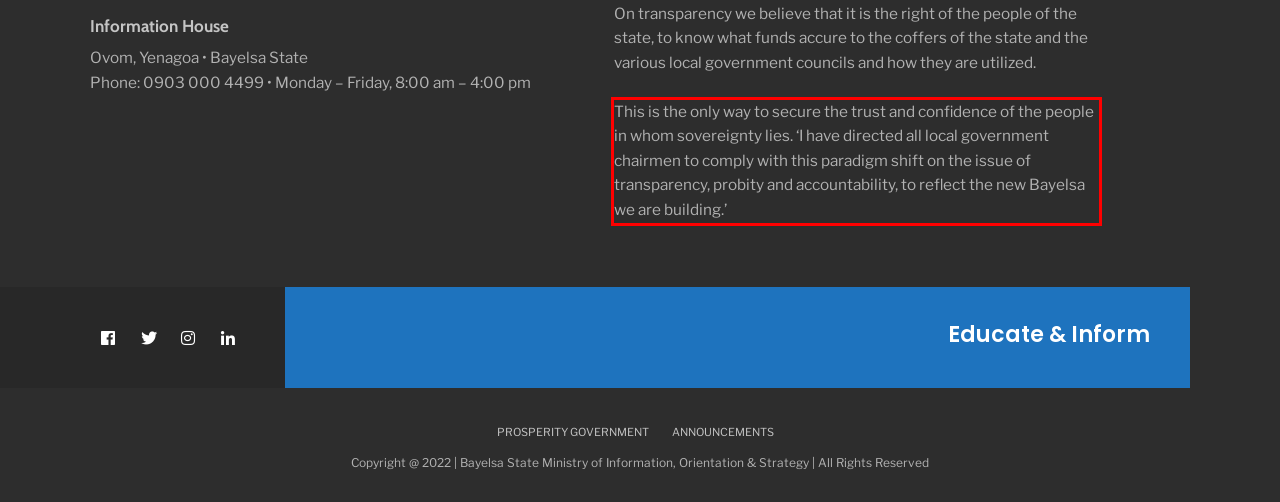Please look at the webpage screenshot and extract the text enclosed by the red bounding box.

This is the only way to secure the trust and confidence of the people in whom sovereignty lies. ‘I have directed all local government chairmen to comply with this paradigm shift on the issue of transparency, probity and accountability, to reflect the new Bayelsa we are building.’